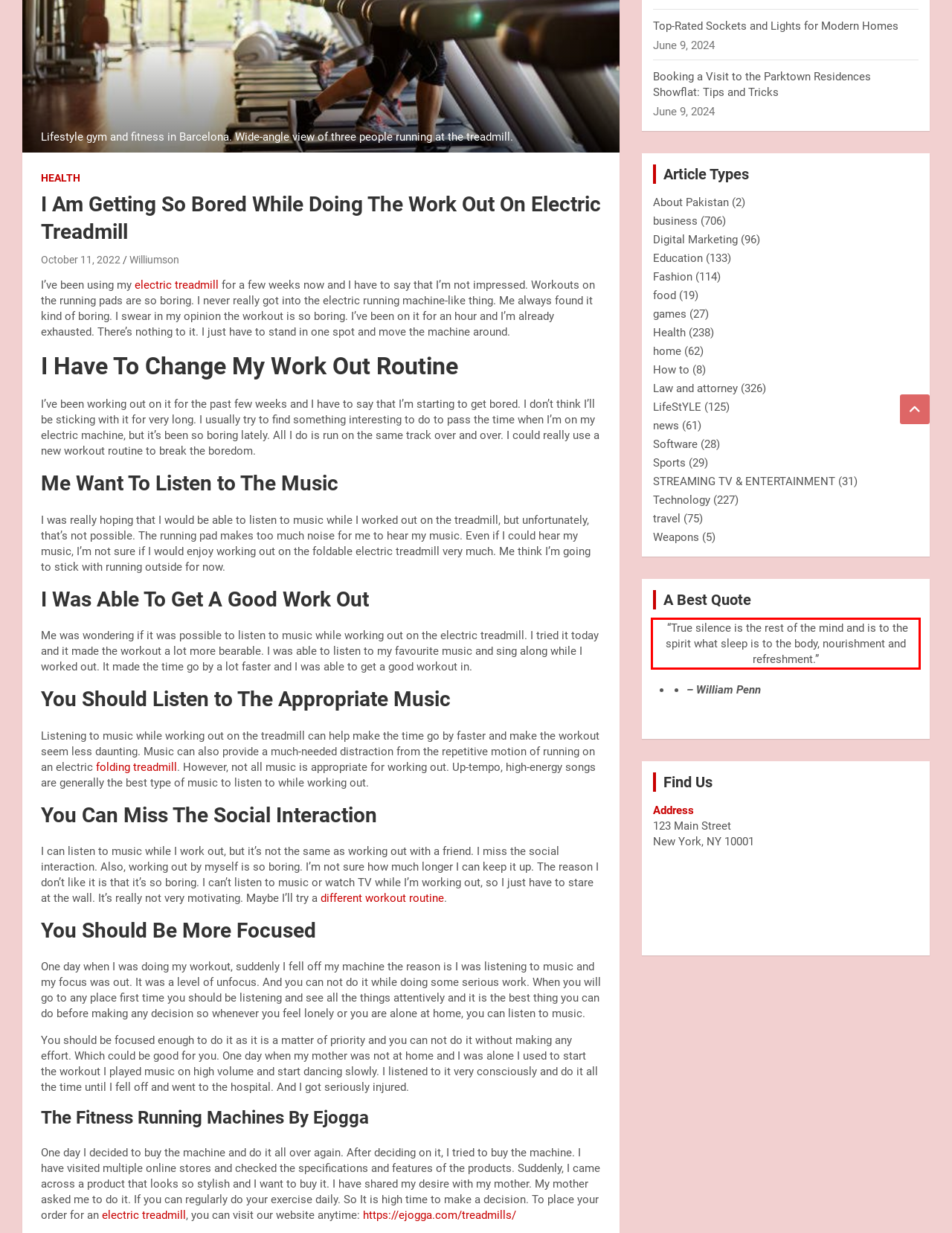In the given screenshot, locate the red bounding box and extract the text content from within it.

“True silence is the rest of the mind and is to the spirit what sleep is to the body, nourishment and refreshment.”